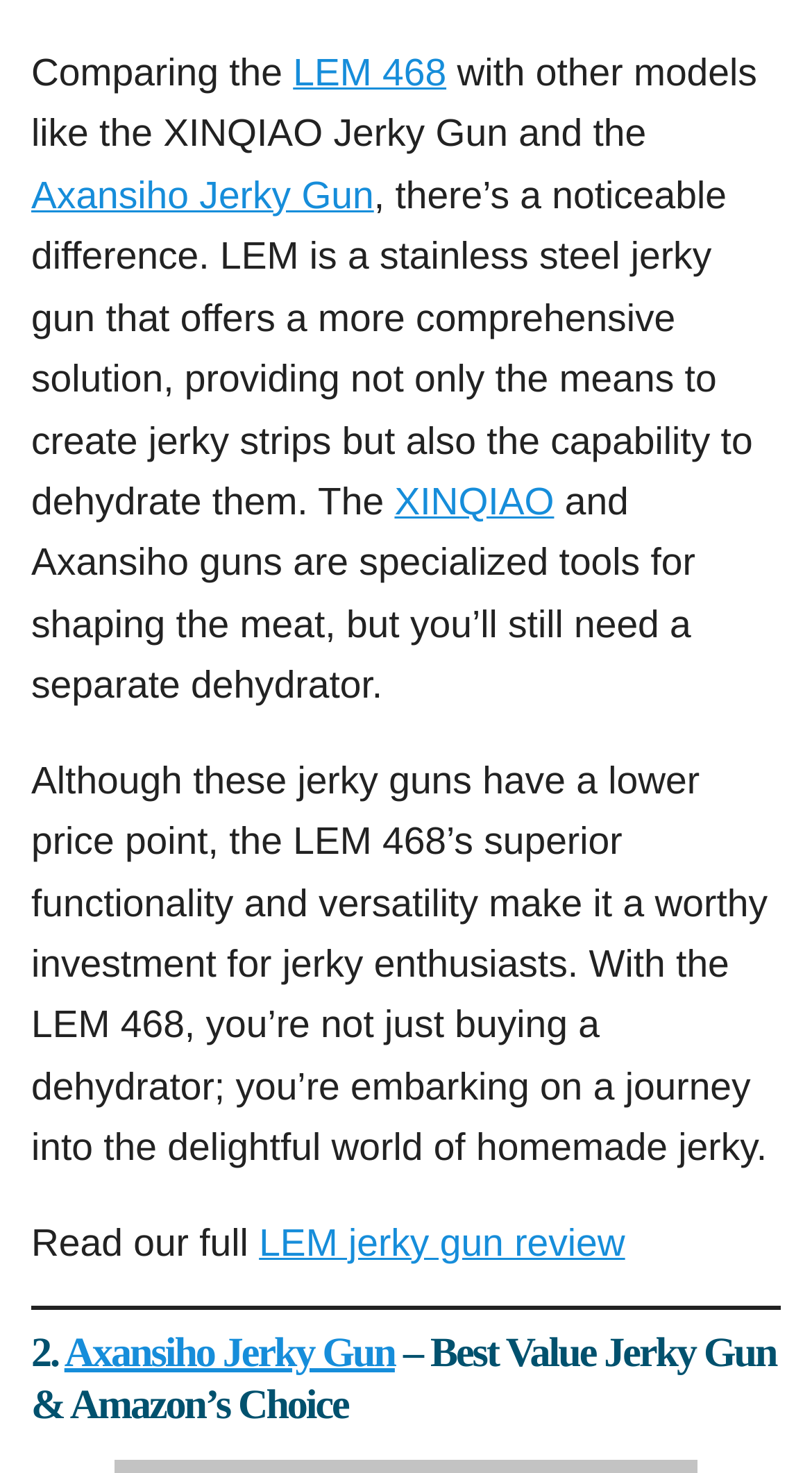What is the unique feature of the LEM 468 jerky gun?
Please answer the question with a detailed and comprehensive explanation.

According to the webpage, the LEM 468 jerky gun offers a more comprehensive solution by providing not only the means to create jerky strips but also the capability to dehydrate them, which is not found in other jerky guns like the Axansiho Jerky Gun.